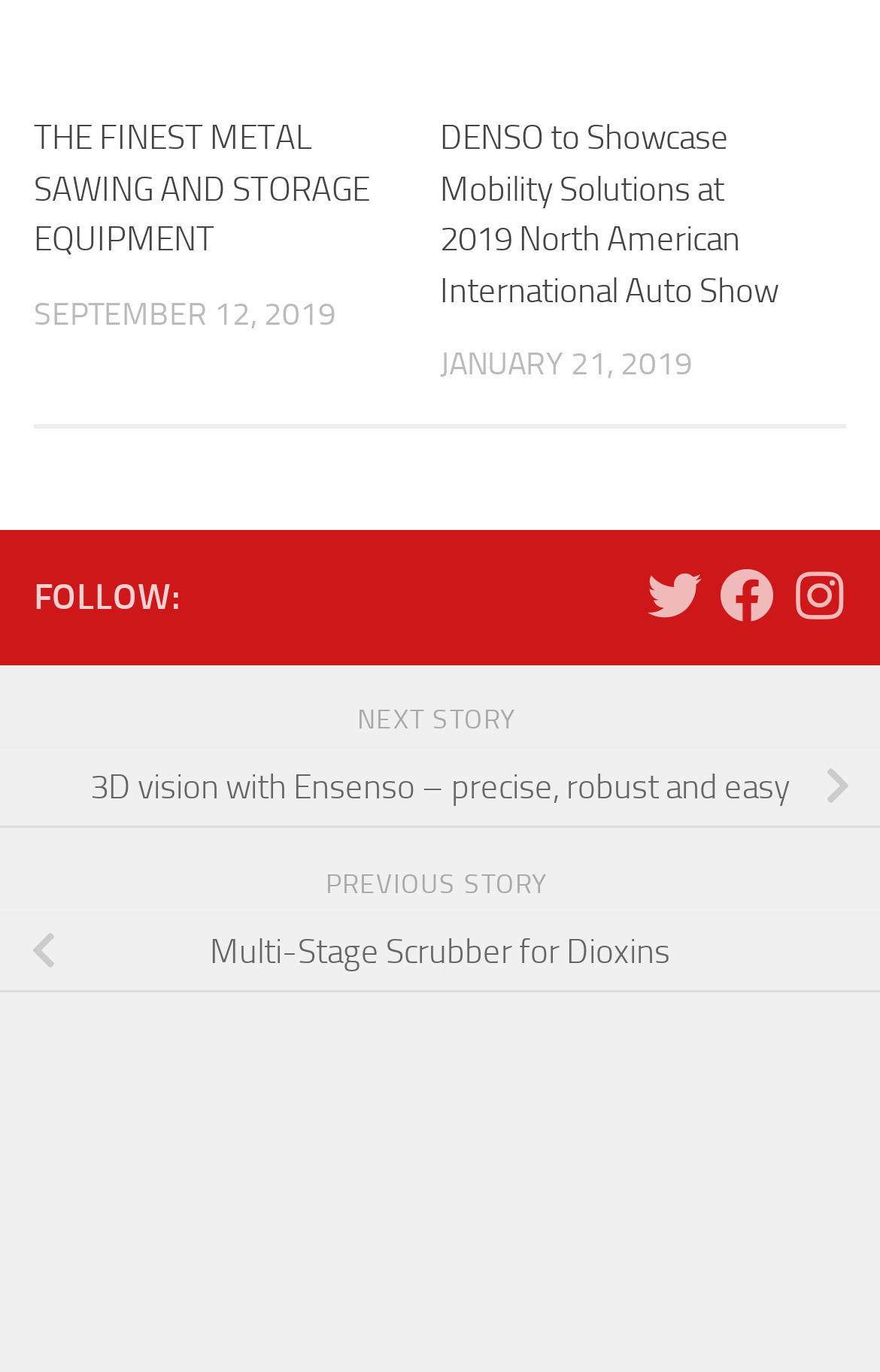Reply to the question with a brief word or phrase: How many social media platforms are mentioned to follow?

3